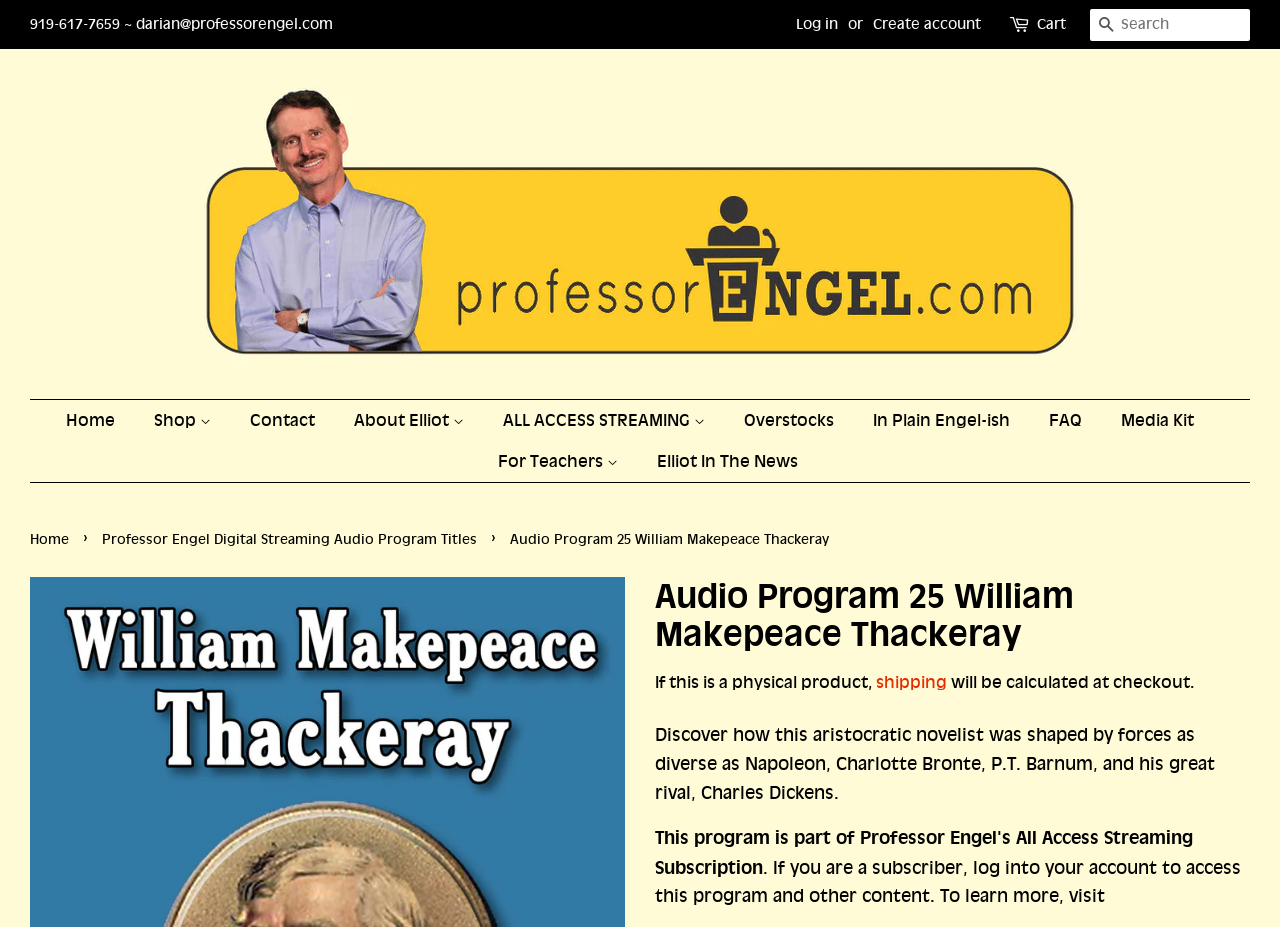Please specify the bounding box coordinates of the clickable region to carry out the following instruction: "search for a program". The coordinates should be four float numbers between 0 and 1, in the format [left, top, right, bottom].

[0.852, 0.009, 0.977, 0.044]